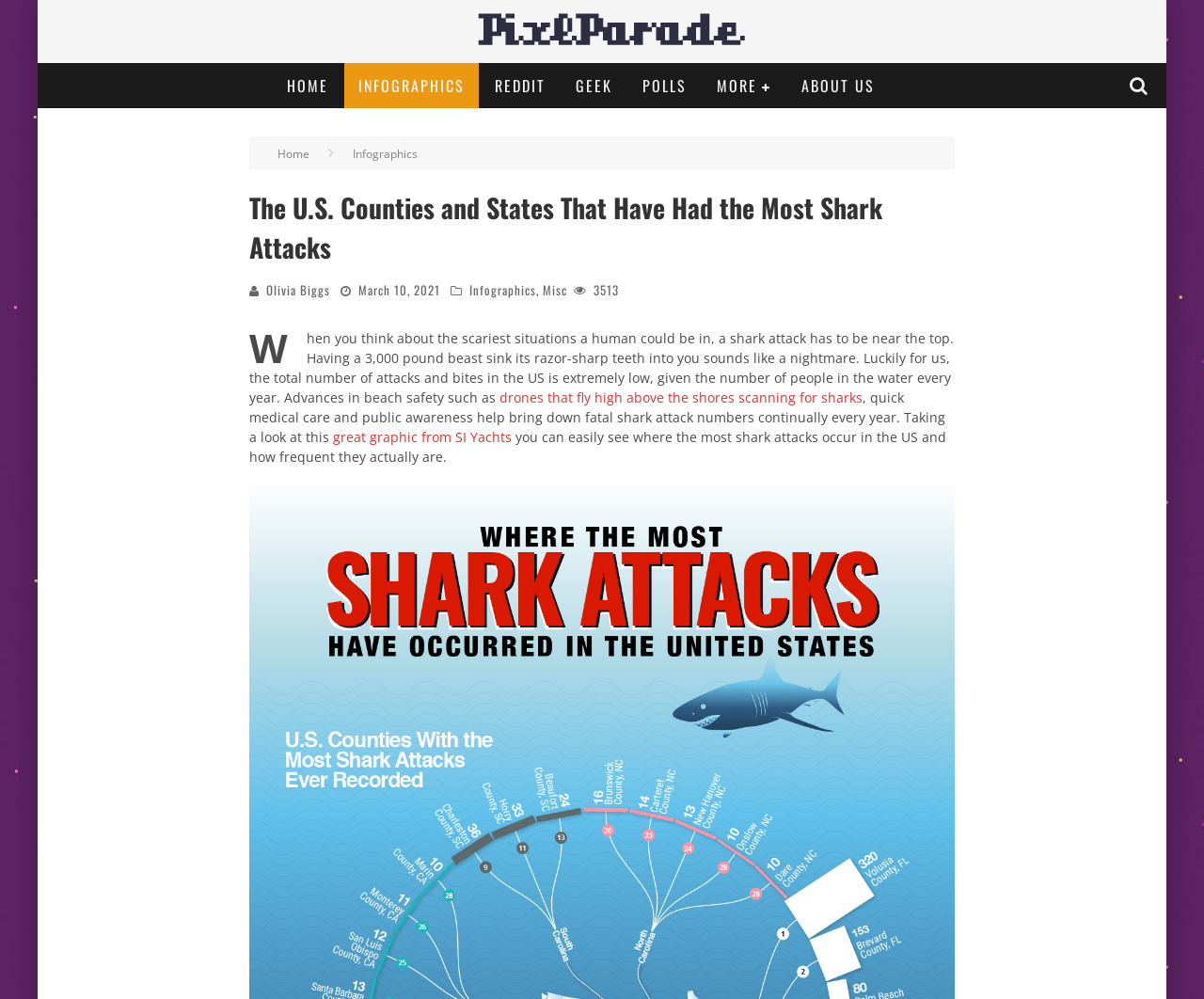Respond to the question below with a single word or phrase:
What is the date of the article?

March 10, 2021